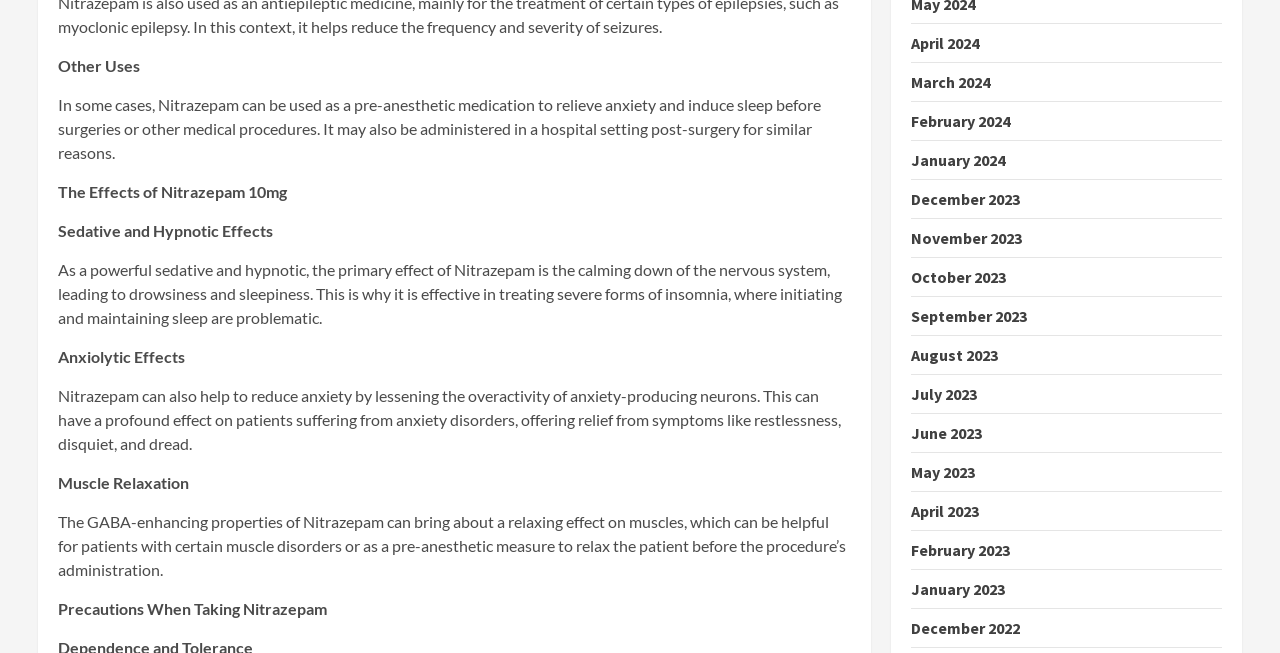Please provide a brief answer to the following inquiry using a single word or phrase:
What is the purpose of Nitrazepam as a pre-anesthetic medication?

Relieve anxiety and induce sleep